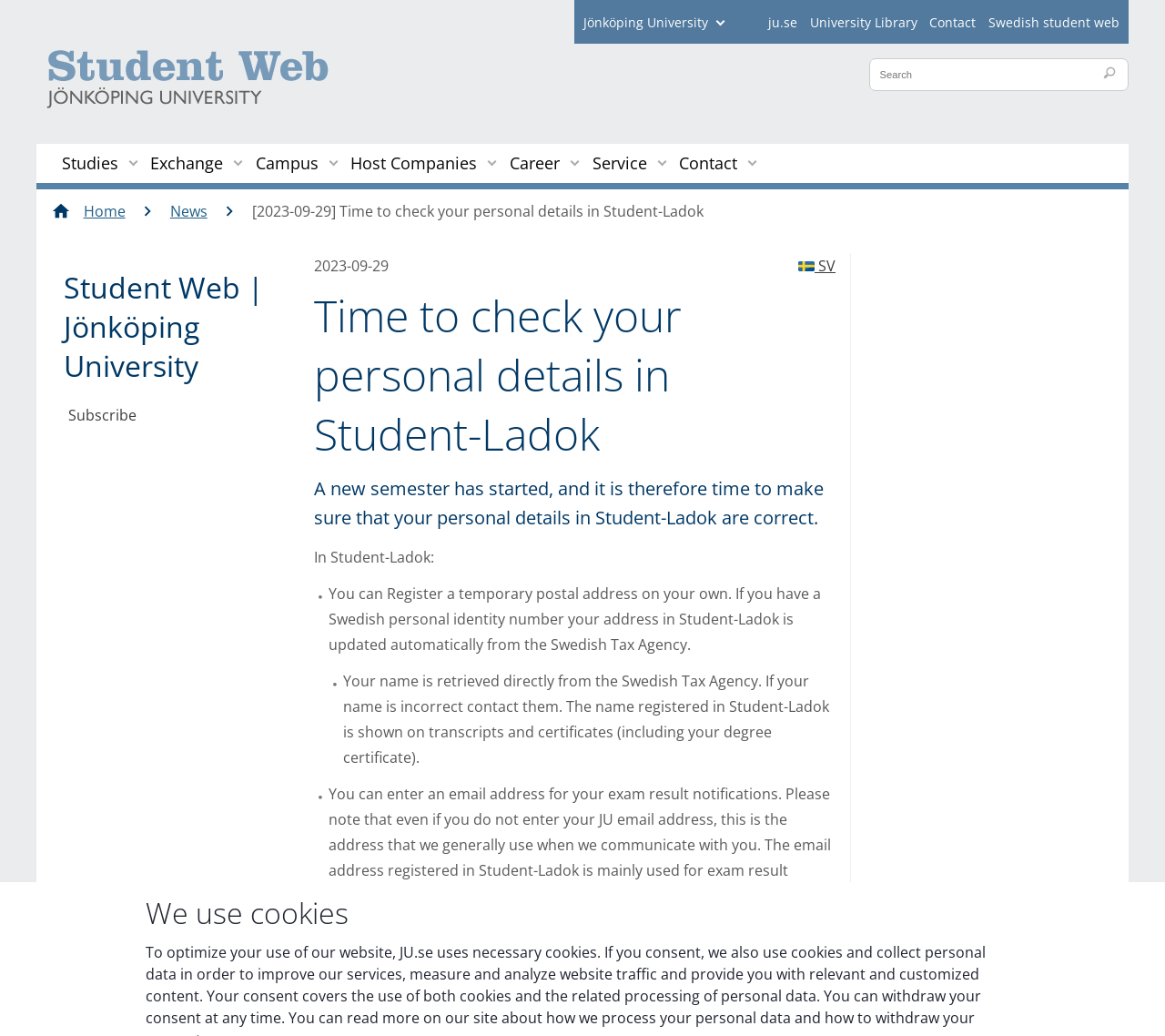Please provide a comprehensive answer to the question below using the information from the image: What can be registered in Student-Ladok?

According to the webpage, in Student-Ladok, one can register a temporary postal address on their own, as stated in the text 'You can Register a temporary postal address on your own.'